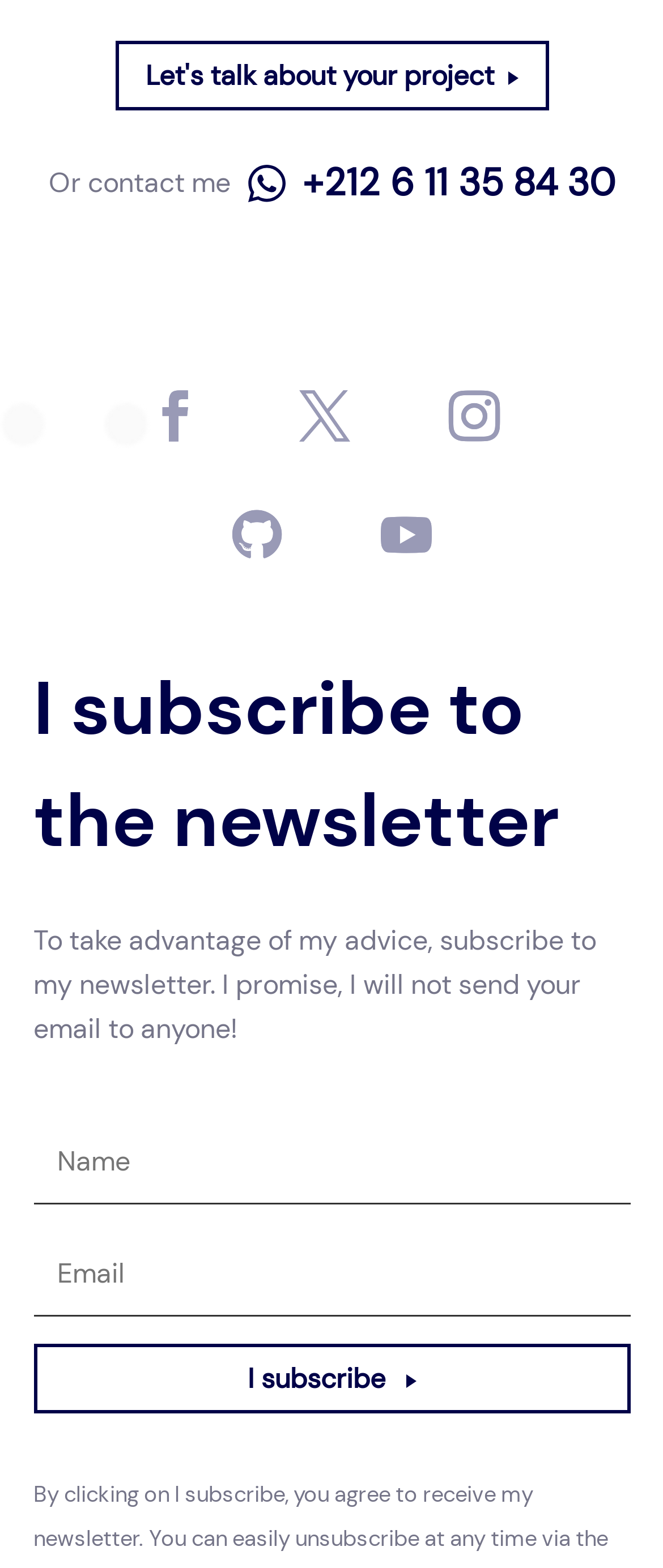What is the text of the first link on the webpage?
Look at the image and answer the question with a single word or phrase.

Let's talk about your project